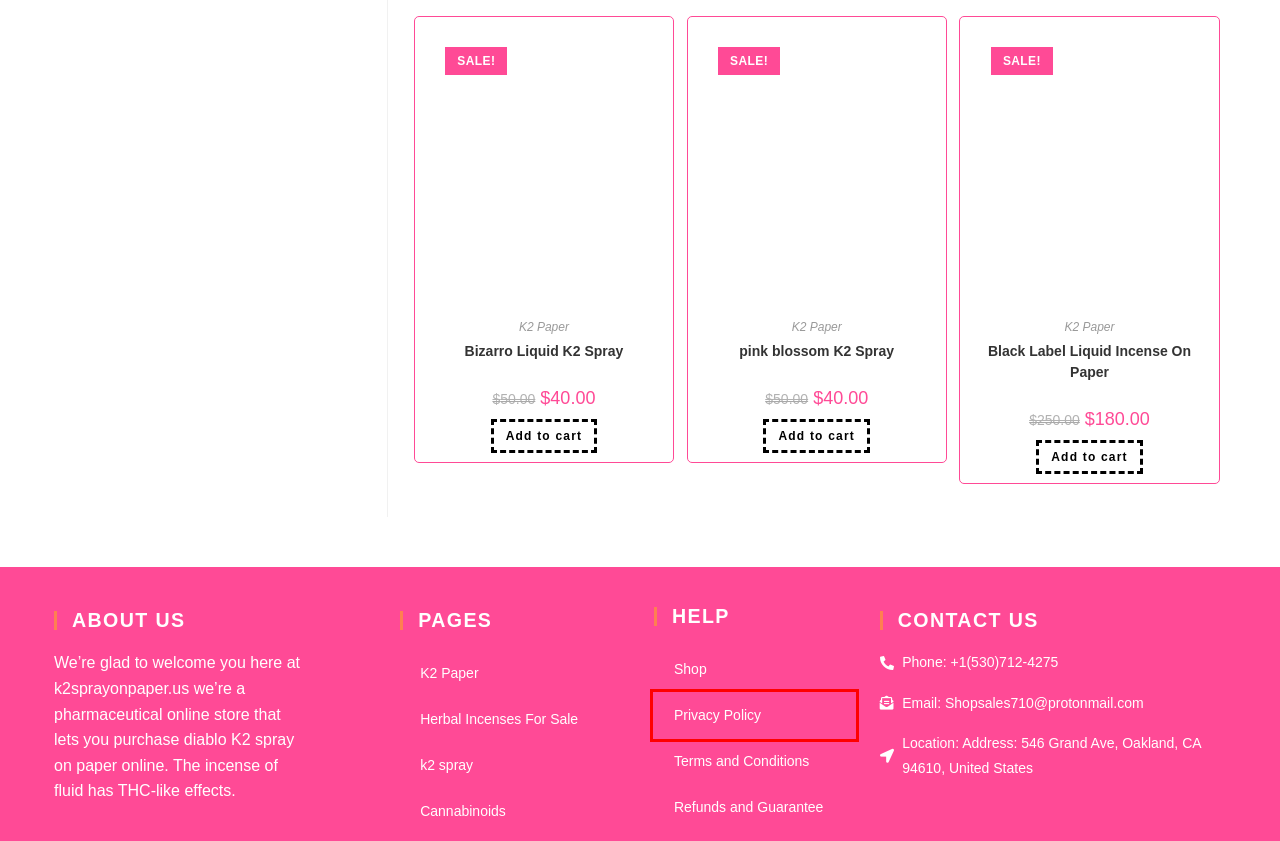Examine the screenshot of the webpage, which has a red bounding box around a UI element. Select the webpage description that best fits the new webpage after the element inside the red bounding box is clicked. Here are the choices:
A. Buy Bizarro Fresh Liquid K2 On paper | Legal k2 shop Online
B. Bizarro Liquid K2 Spray For Sale Online | k2 Spray On Paper
C. Buy INCREDIBLE HULK KUSH FRAGRANT | Legal k2 shop Online
D. Buy FAIRLY LEGAL HERBAL INCENSE | Legal k2 shop Online
E. Terms and Conditions | Legal K2 Spice Shop Online
F. Buy pink blossom K2 Spray | Legal k2 shop Online
G. Privacy Policy | Legal K2 Spice Shop Online
H. Buy Black Label Liquid Incense On Paper | Legal k2 shop Online

G